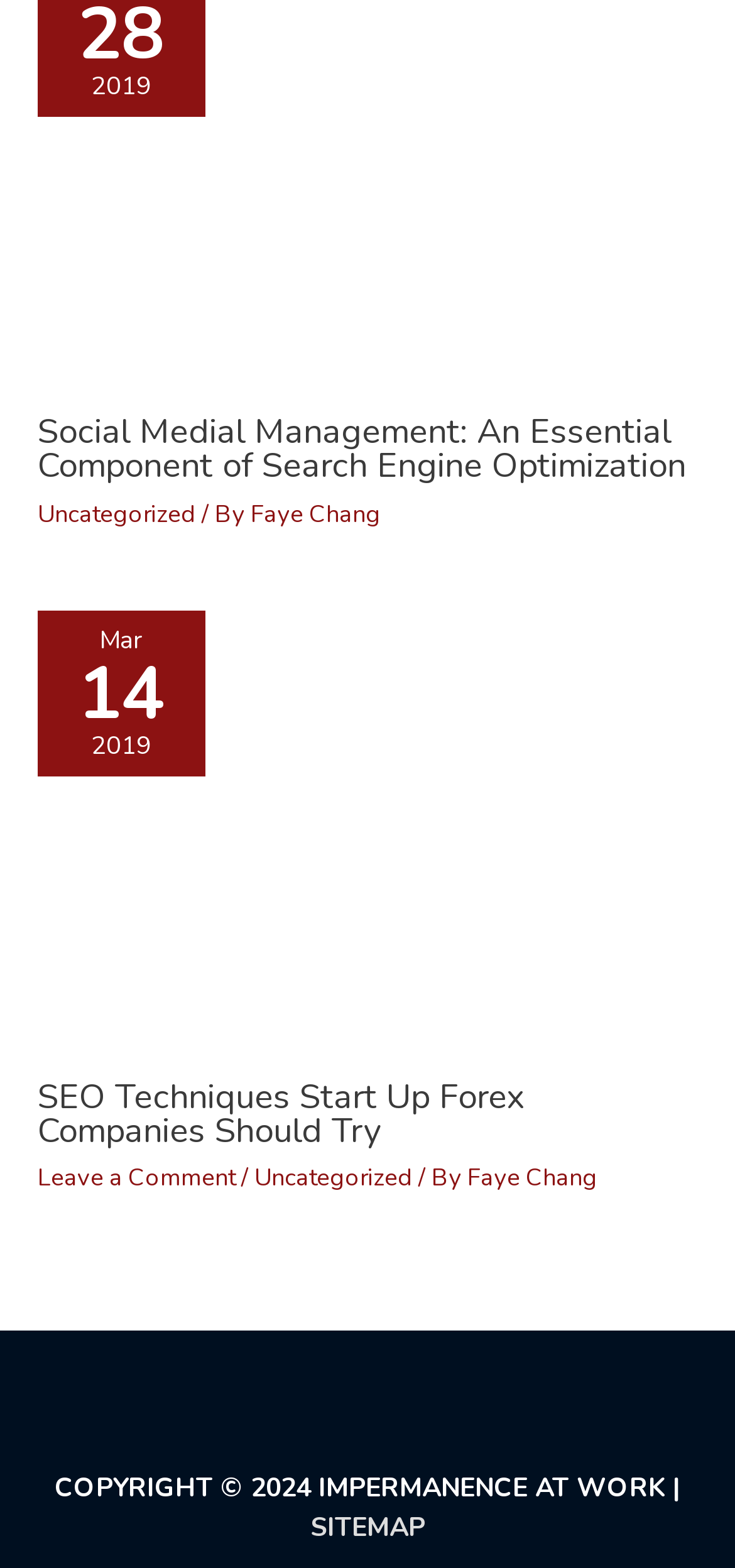Please specify the bounding box coordinates of the clickable region necessary for completing the following instruction: "View article about SEO Techniques Start Up Forex Companies Should Try". The coordinates must consist of four float numbers between 0 and 1, i.e., [left, top, right, bottom].

[0.051, 0.514, 0.949, 0.54]